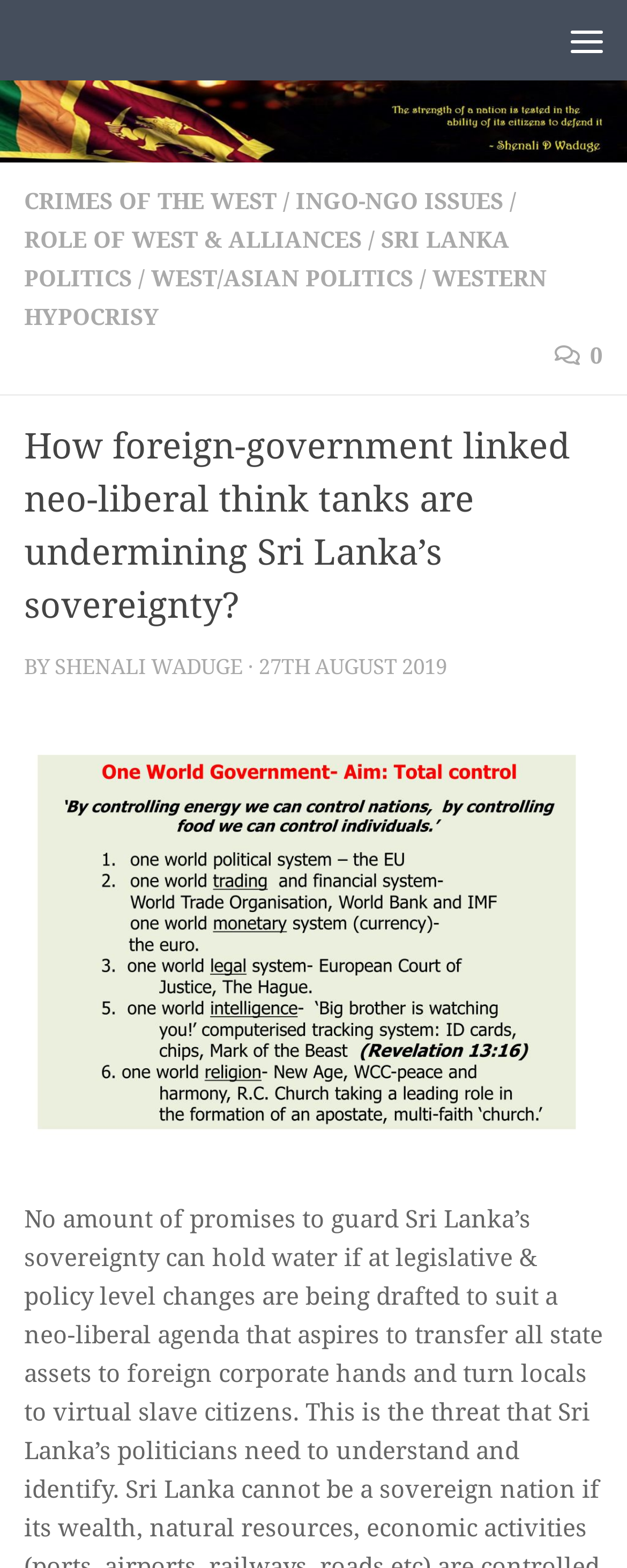Provide your answer in a single word or phrase: 
When was the article published?

27TH AUGUST 2019